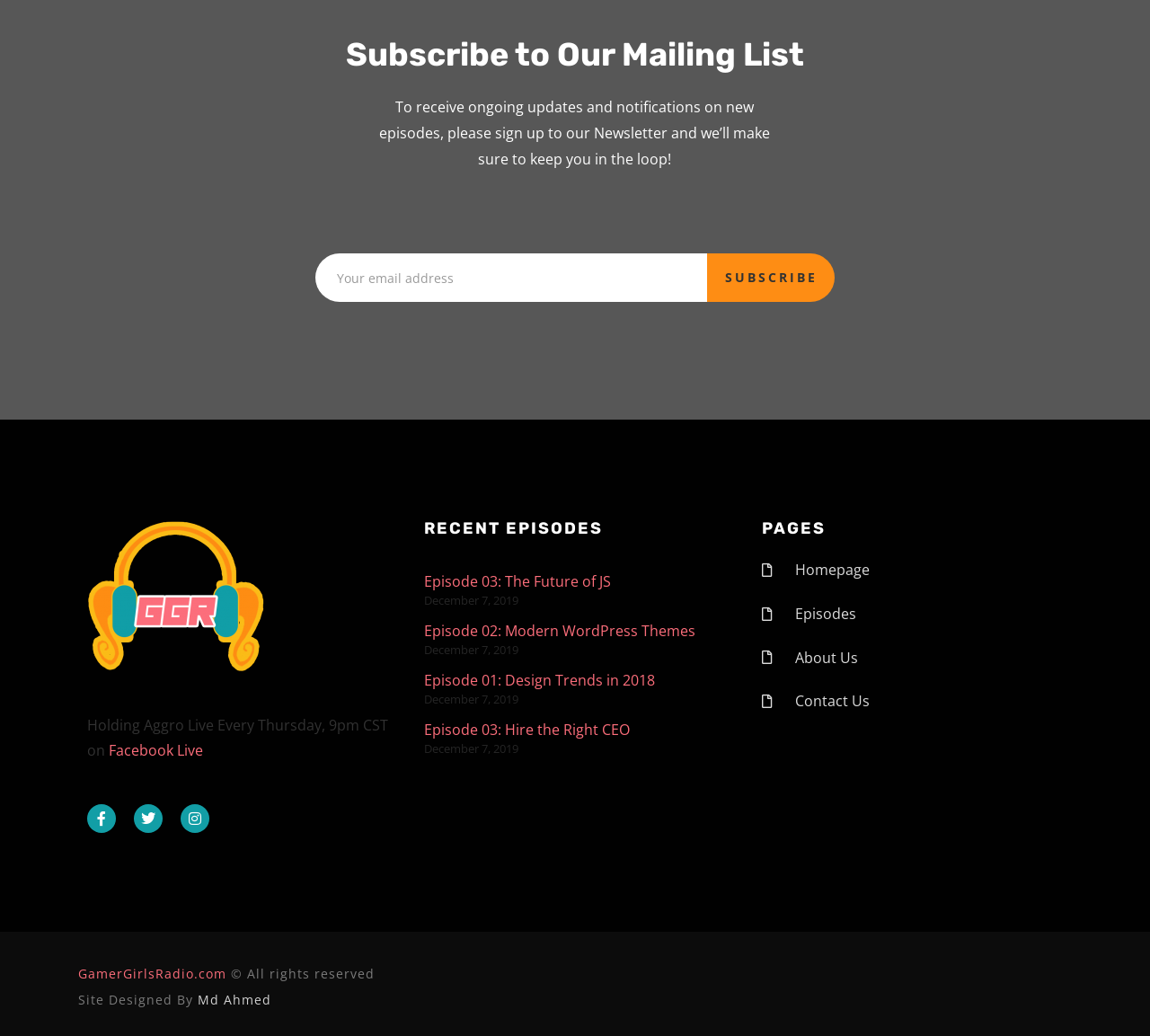Answer the following in one word or a short phrase: 
What time does Holding Aggro Live air?

9pm CST